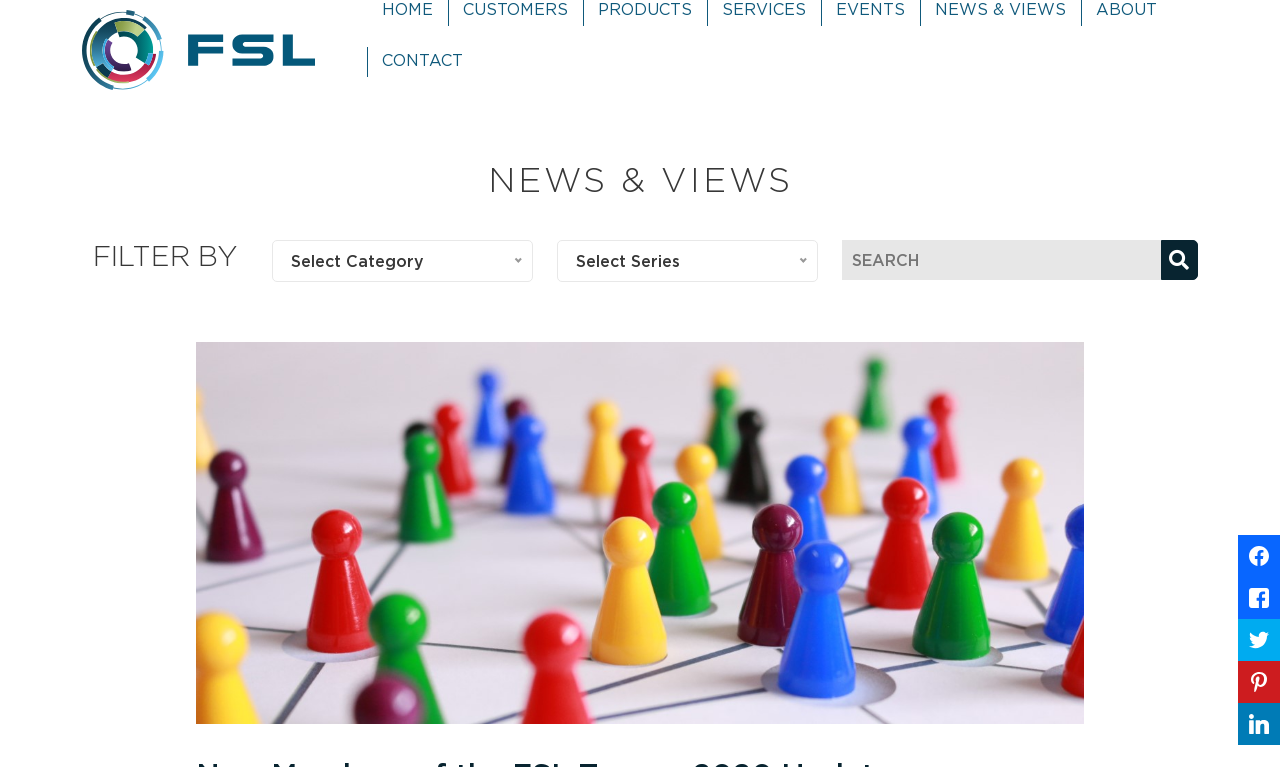Can you identify the bounding box coordinates of the clickable region needed to carry out this instruction: 'Like us on Facebook'? The coordinates should be four float numbers within the range of 0 to 1, stated as [left, top, right, bottom].

[0.967, 0.752, 1.0, 0.807]